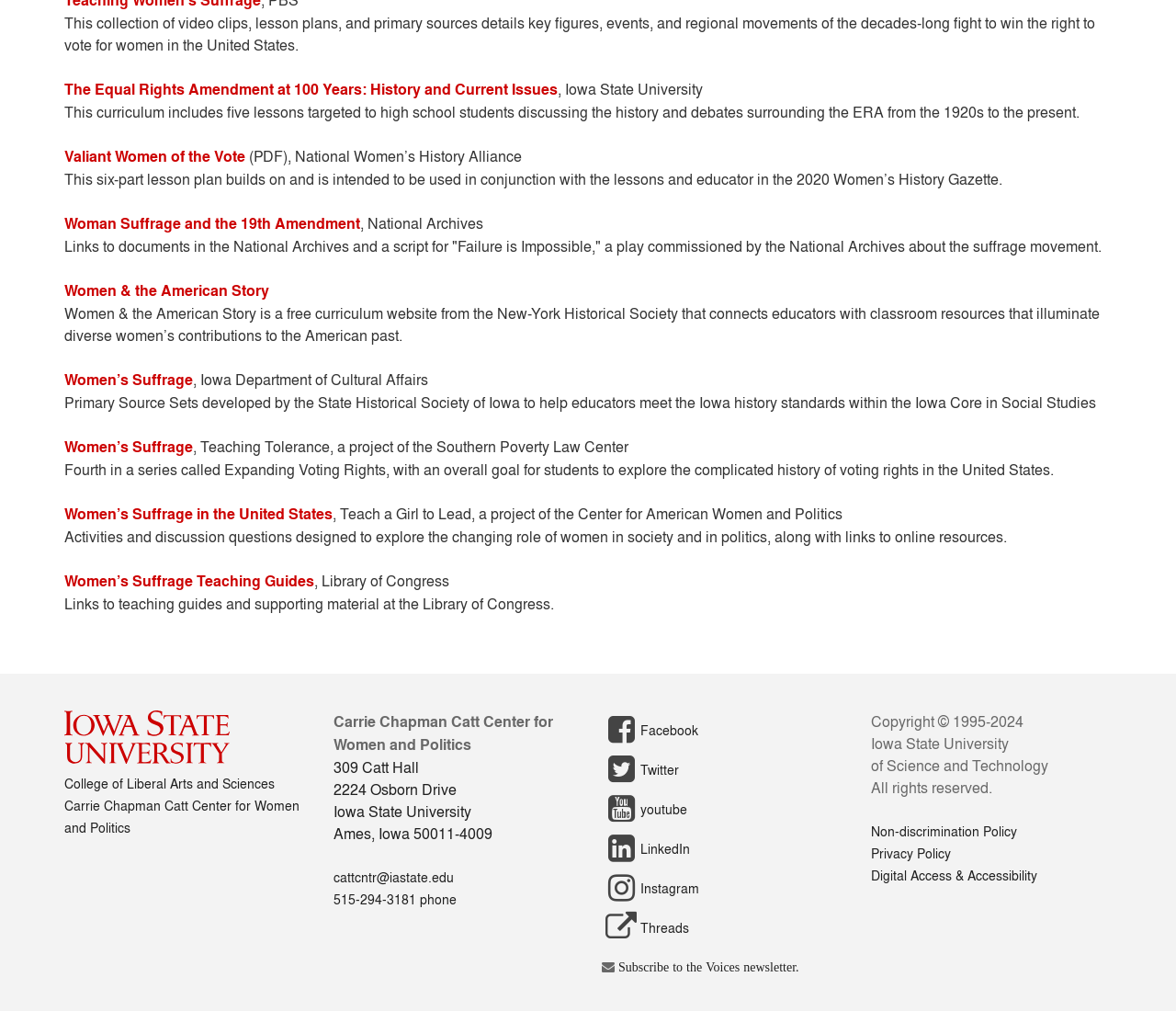Provide the bounding box coordinates for the UI element that is described by this text: "Women’s Suffrage Teaching Guides". The coordinates should be in the form of four float numbers between 0 and 1: [left, top, right, bottom].

[0.055, 0.564, 0.267, 0.585]